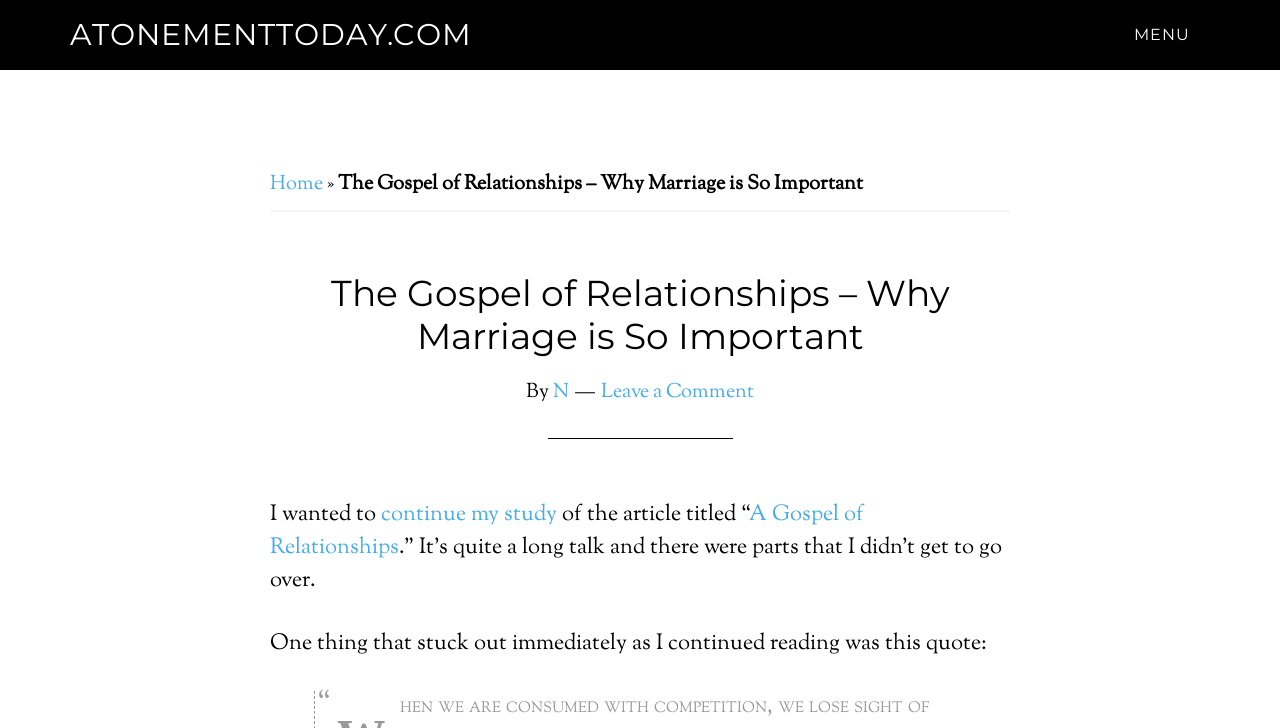Locate and provide the bounding box coordinates for the HTML element that matches this description: "Partner Resources Center".

None